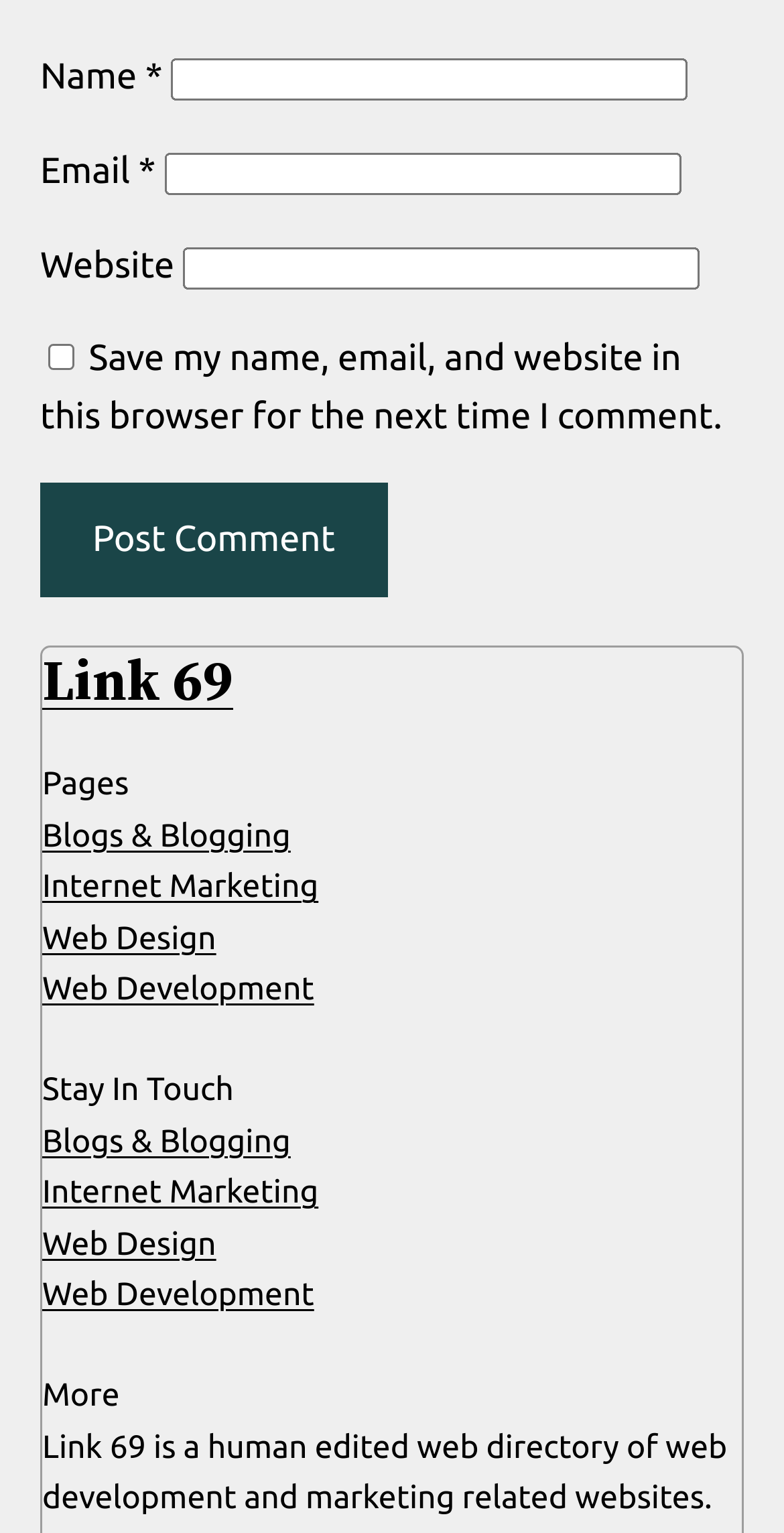Identify the bounding box coordinates of the region I need to click to complete this instruction: "Input your email".

[0.209, 0.1, 0.868, 0.127]